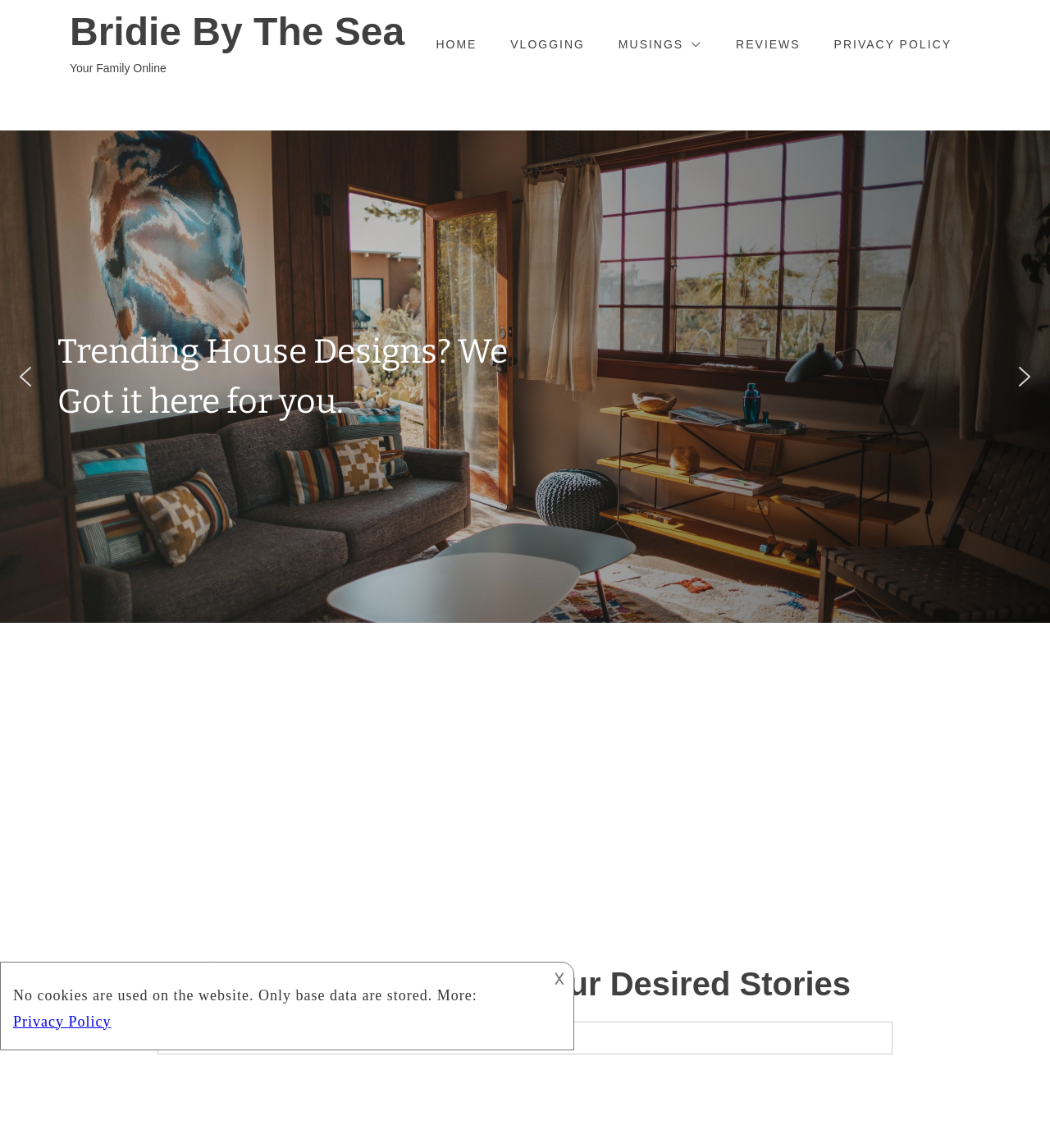Show the bounding box coordinates of the element that should be clicked to complete the task: "click on the VLOGGING link".

[0.486, 0.031, 0.557, 0.046]